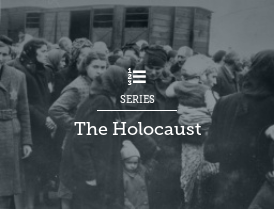What is the mood evoked by the image?
Using the image, give a concise answer in the form of a single word or short phrase.

Sense of loss and resilience